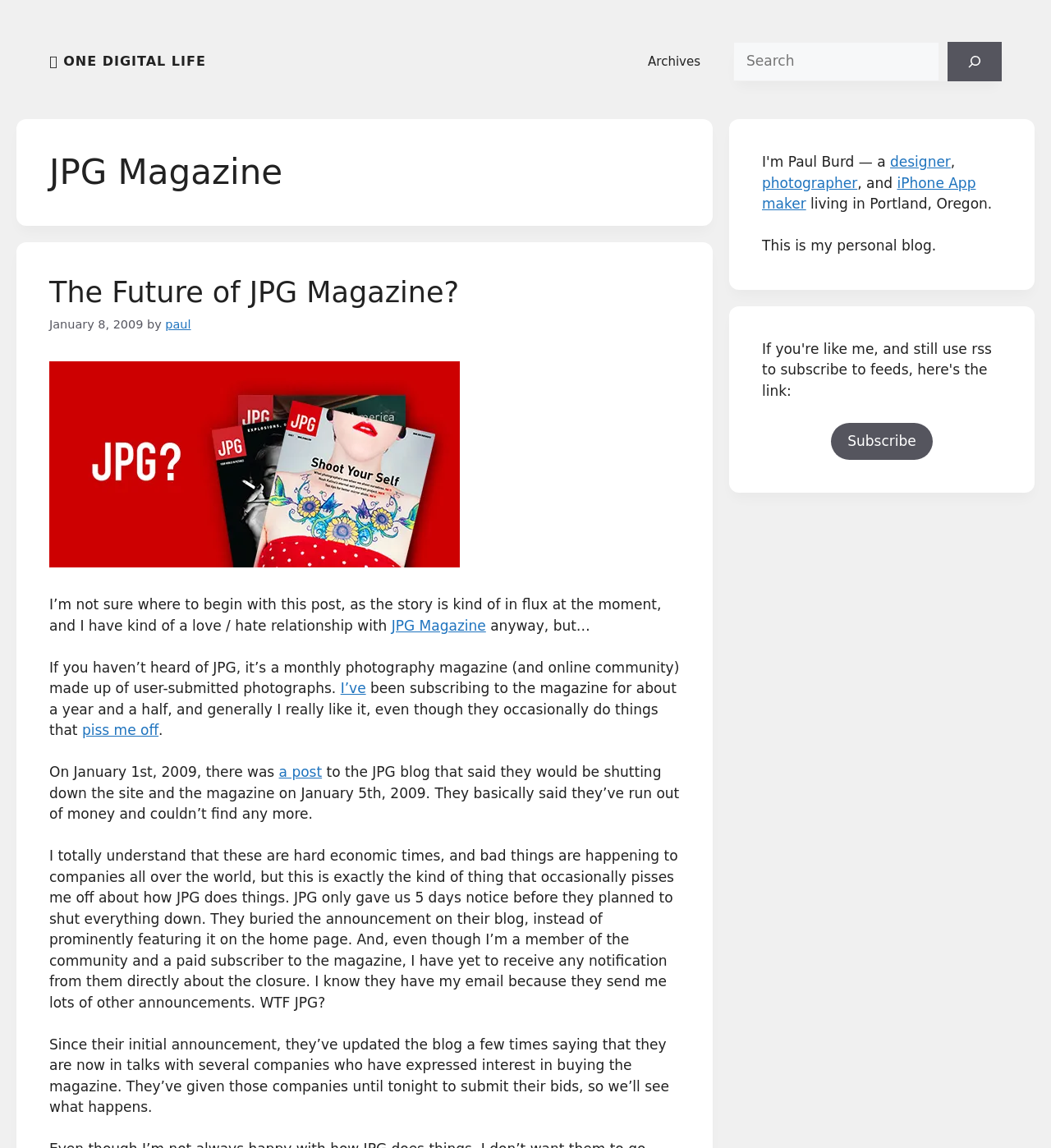Bounding box coordinates are given in the format (top-left x, top-left y, bottom-right x, bottom-right y). All values should be floating point numbers between 0 and 1. Provide the bounding box coordinate for the UI element described as: Knowledge base

None